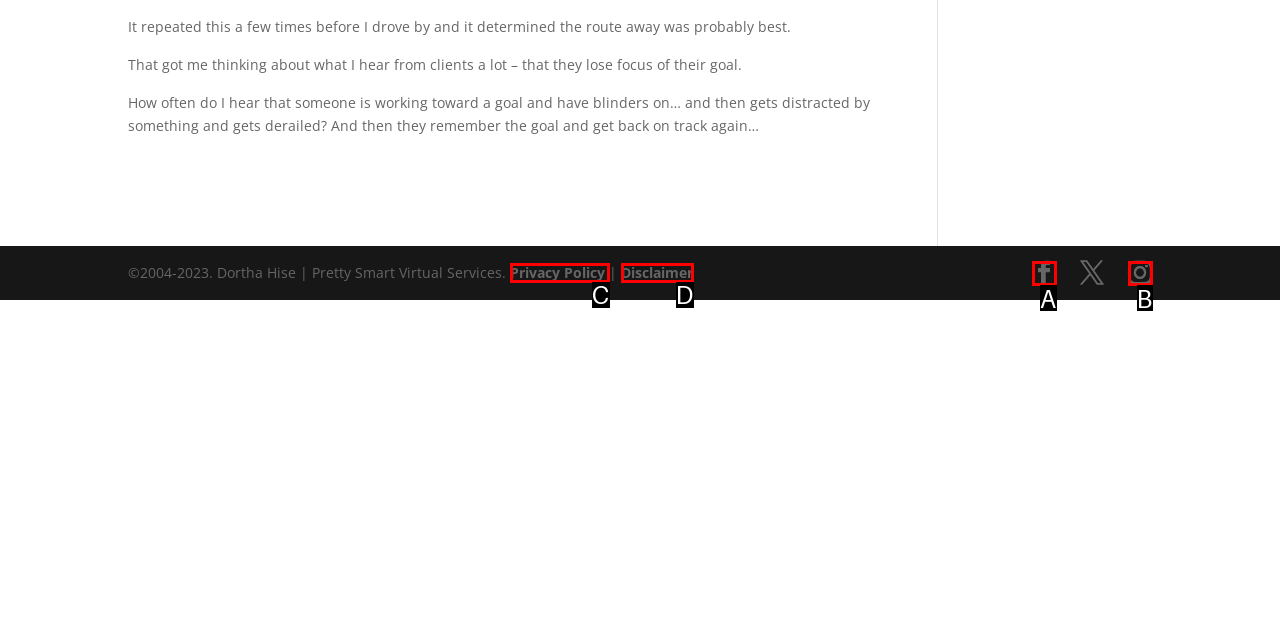From the options shown, which one fits the description: Facebook? Respond with the appropriate letter.

A